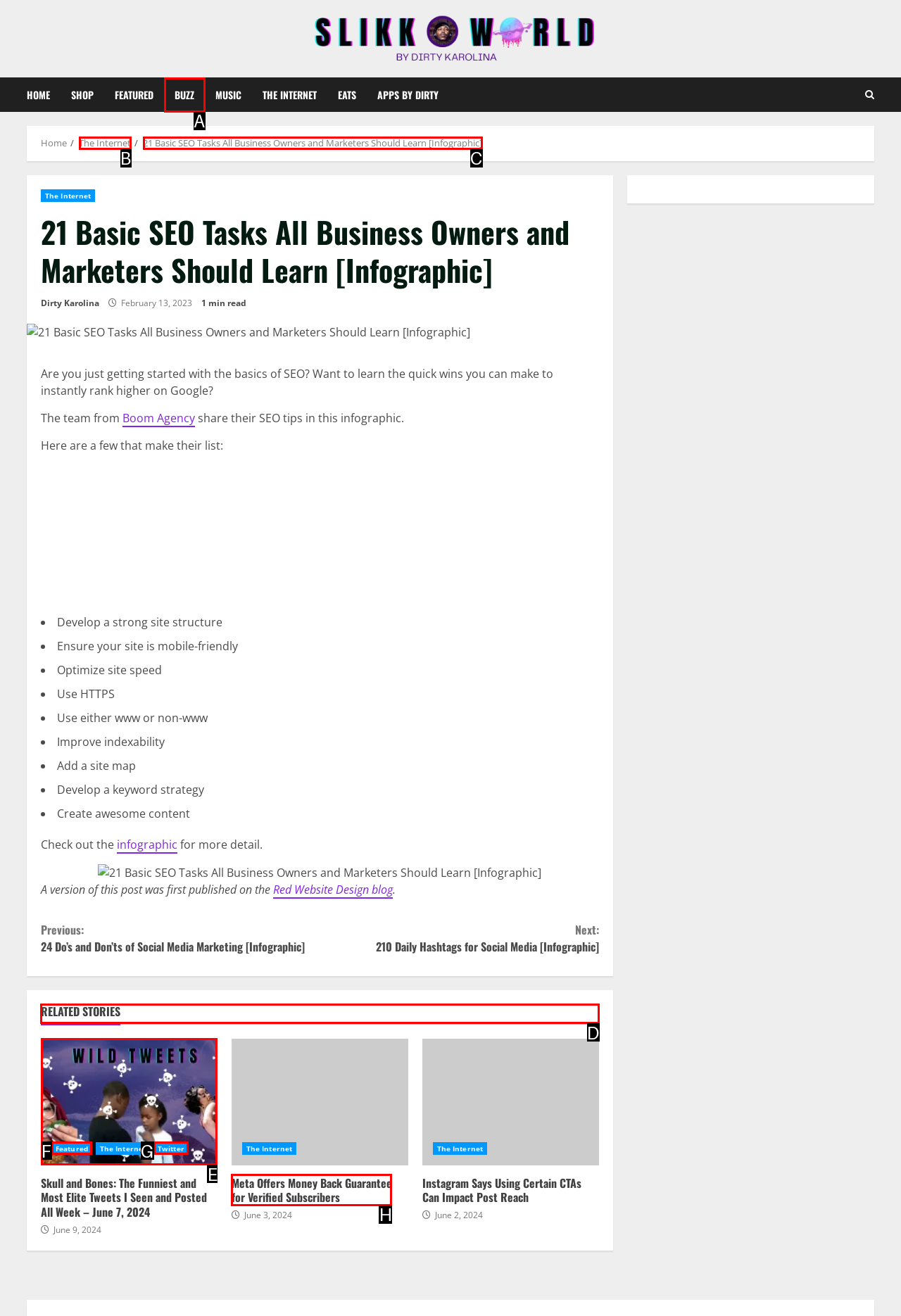Tell me which UI element to click to fulfill the given task: Go to the 'RELATED STORIES' section. Respond with the letter of the correct option directly.

D